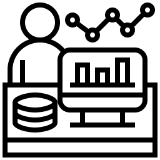Generate an elaborate caption for the given image.

The image illustrates a modern workspace focused on data analytics. It features a figure working at a desk equipped with multiple elements symbolic of business intelligence, including a computer displaying charts and graphs. This visual representation emphasizes the growing importance of analytics in business decision-making, showcasing tools that aid in data-driven strategies. The overall ambiance suggests a professional environment dedicated to maximizing insight into business operations, reflecting the evolution toward more sophisticated analytical solutions in the e-commerce sector.